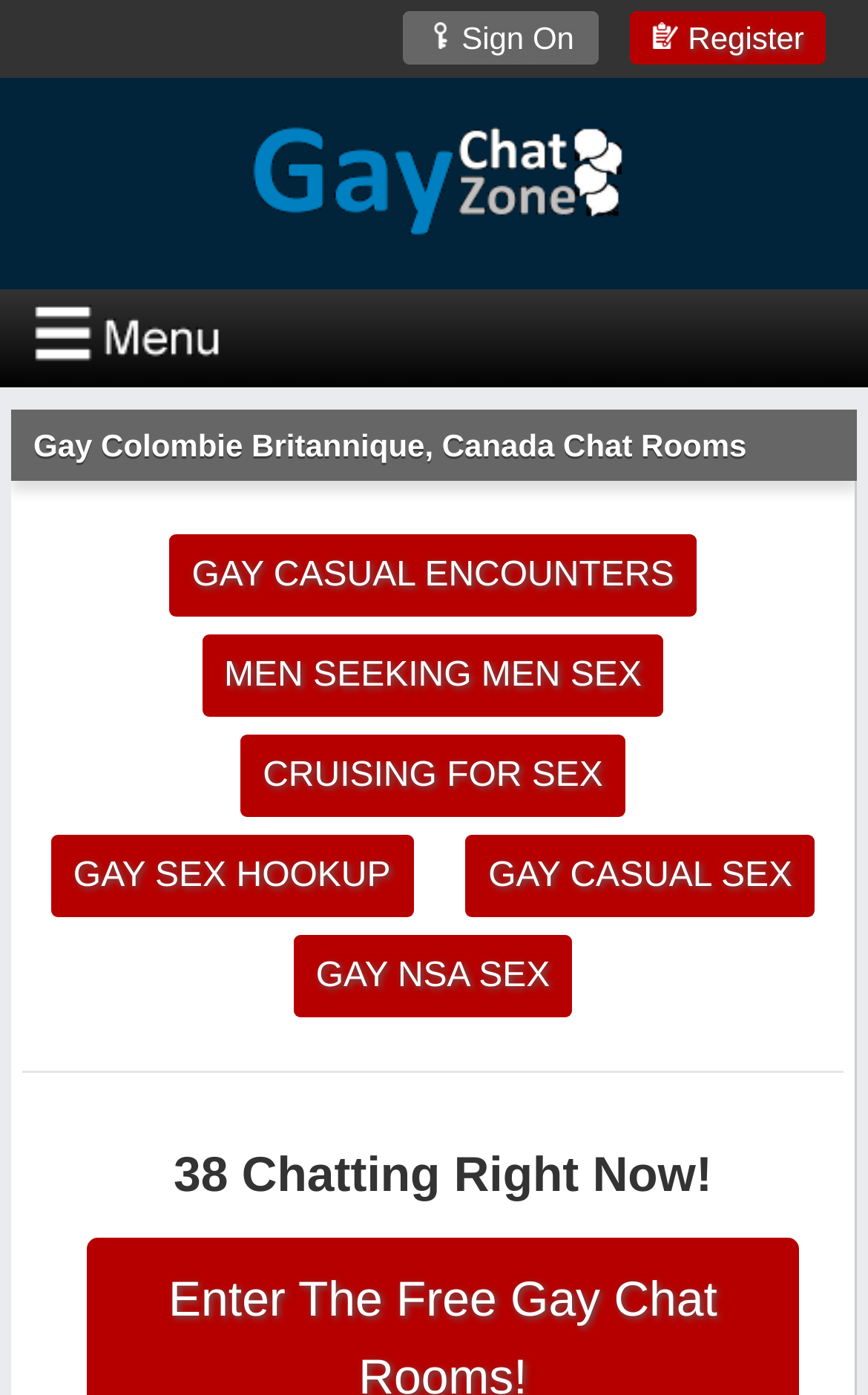Identify and extract the main heading from the webpage.

Gay Colombie Britannique, Canada Chat Rooms